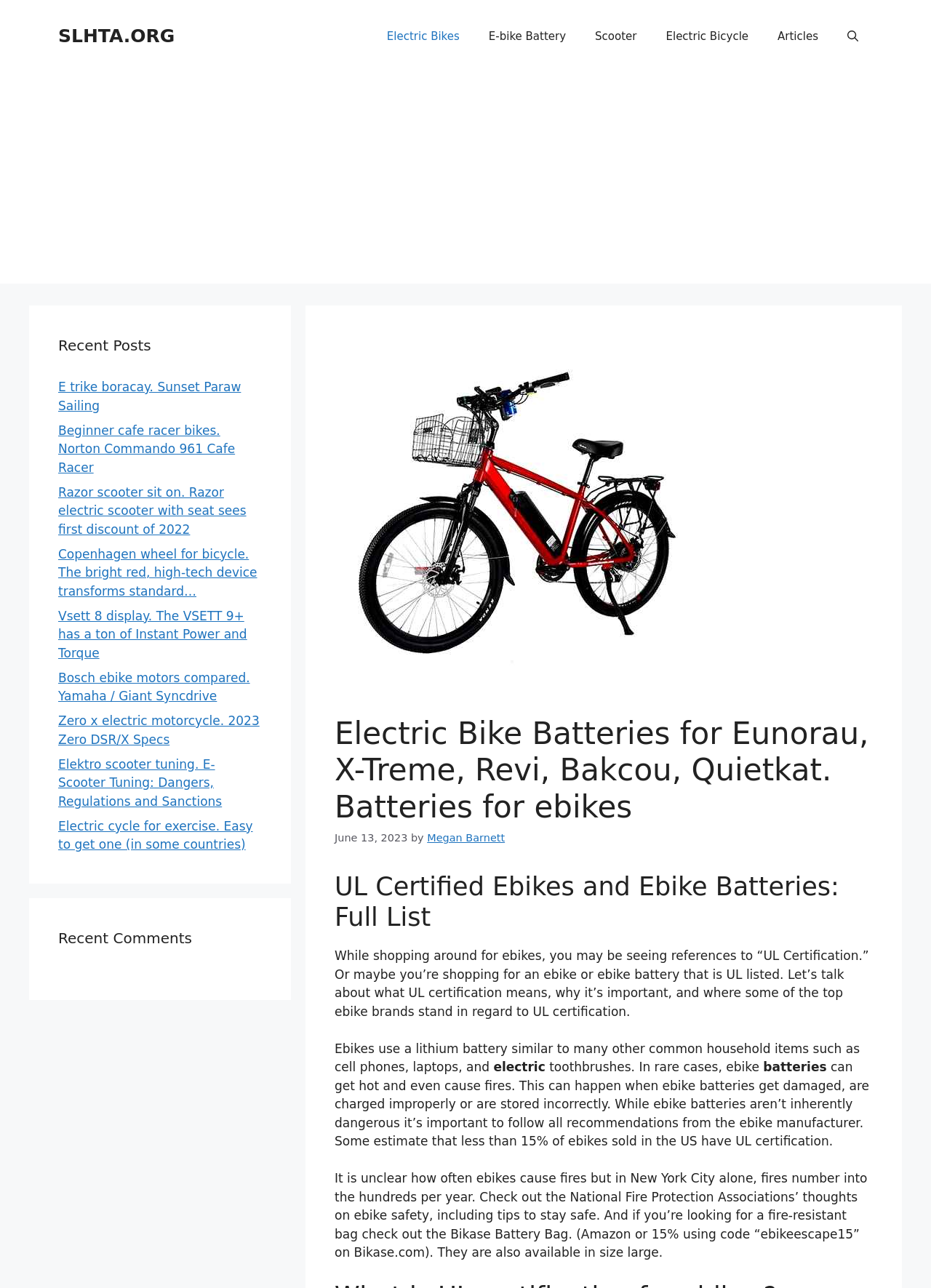Respond to the question below with a concise word or phrase:
What is the topic of the 'Recent Posts' section?

Electric vehicles